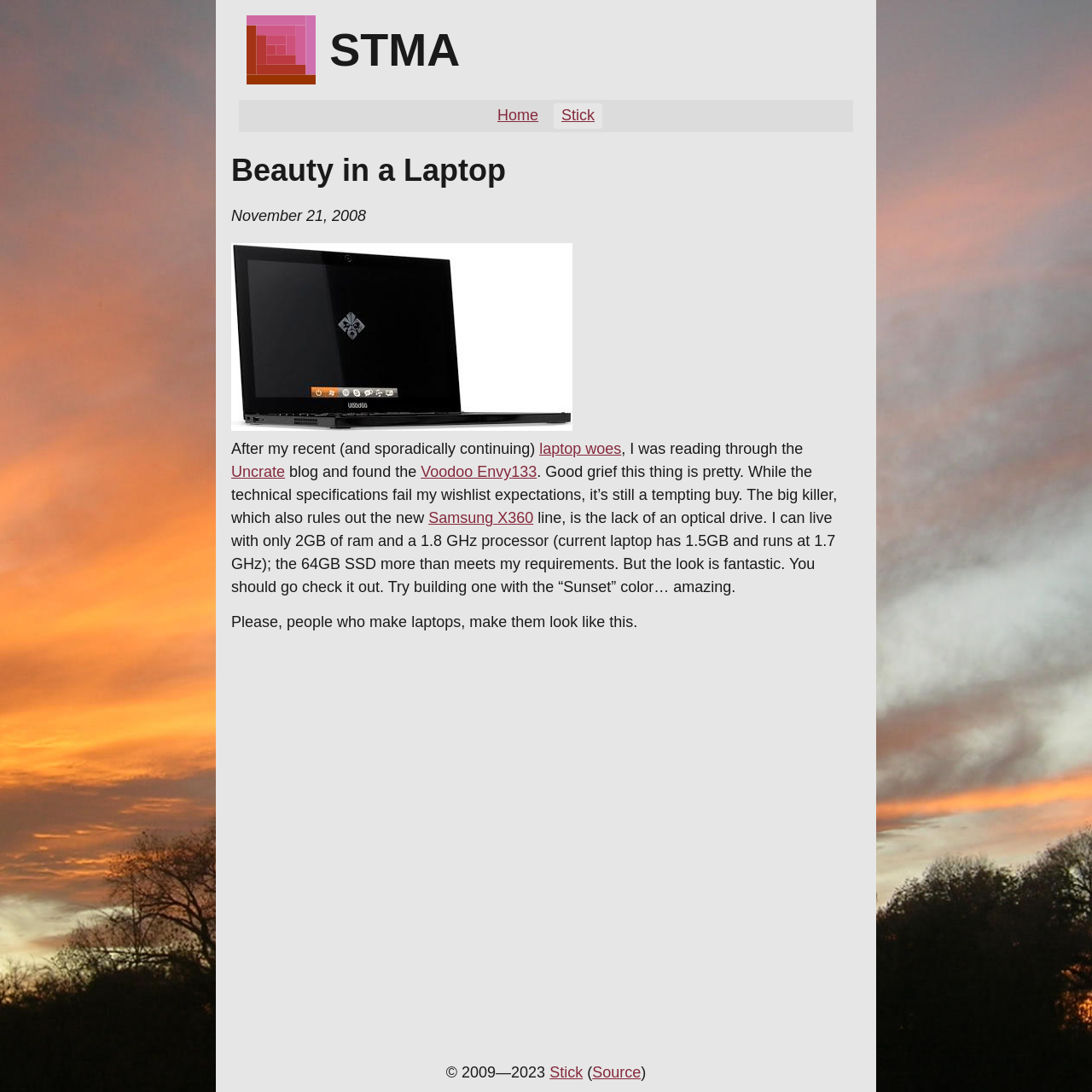Find the bounding box coordinates of the element I should click to carry out the following instruction: "visit Uncrate blog".

[0.212, 0.424, 0.261, 0.44]